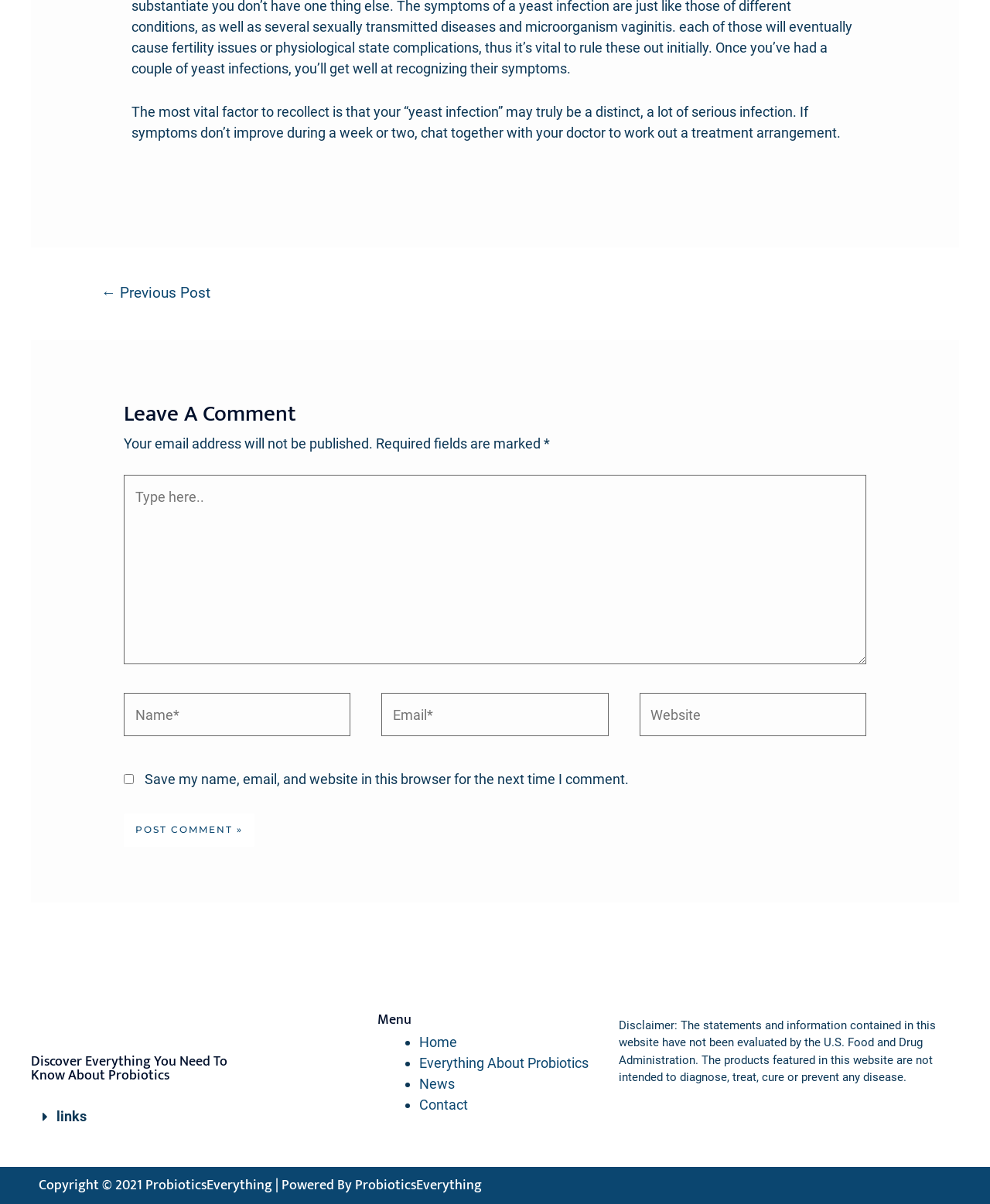How can I leave a comment?
Please provide a comprehensive answer based on the contents of the image.

To leave a comment, I can fill out the form below the 'Leave A Comment' heading, which includes fields for name, email, and website, as well as a checkbox to save my information for future comments.